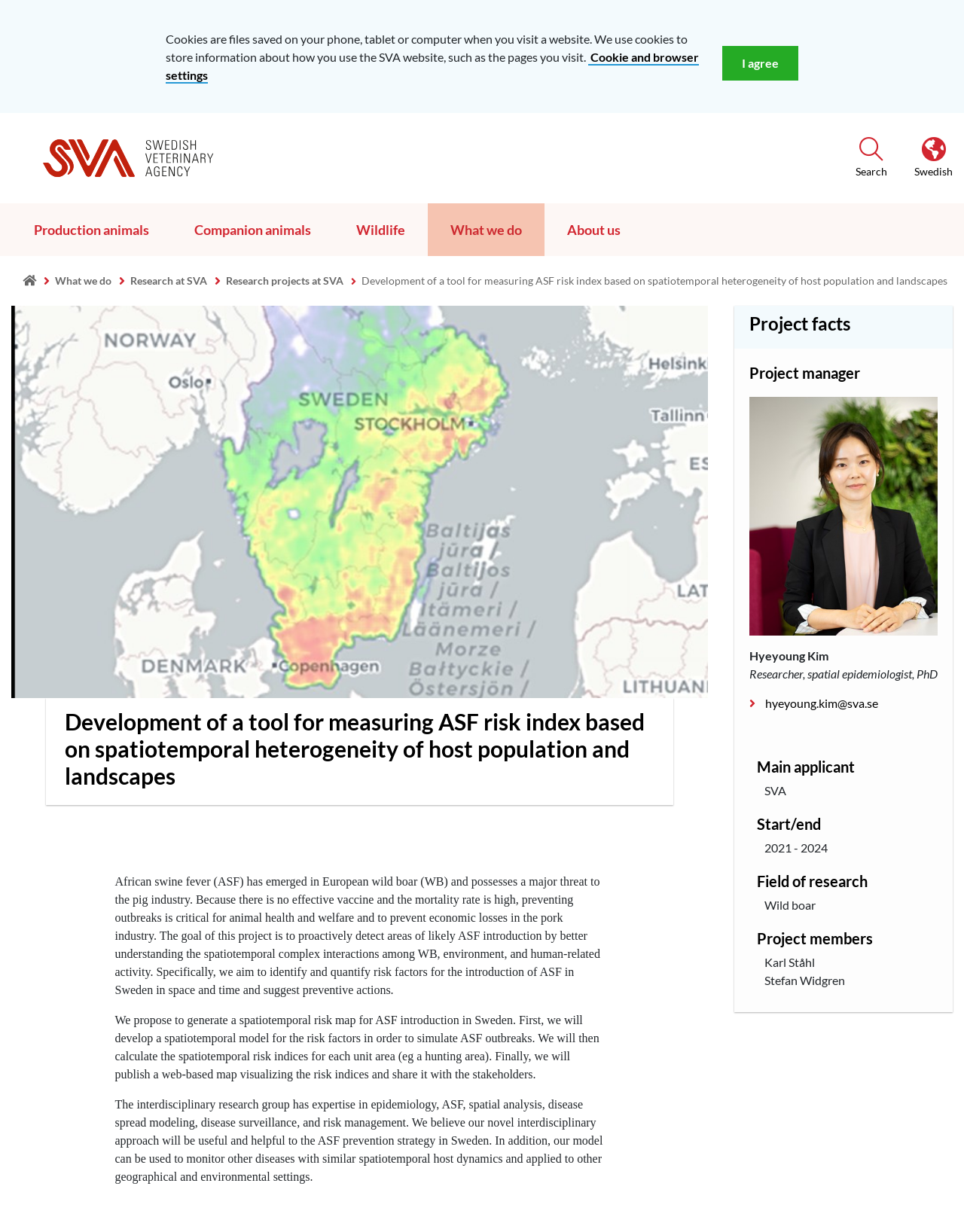Write a detailed summary of the webpage, including text, images, and layout.

This webpage is about a research project focused on developing a tool to measure the risk of African Swine Fever (ASF) based on the spatiotemporal heterogeneity of host populations and landscapes. 

At the top of the page, there is a notification about cookies and a button to agree to the cookie policy. Below this, there is a link to the National Veterinary Institute, SVA, accompanied by an image of the institute's logo. 

On the top right, there is a search button and a link to switch the language to Swedish. 

Below this, there are several links to different sections of the website, including Production Animals, Companion Animals, Wildlife, What We Do, and About Us. 

The main content of the page is divided into several sections. The first section provides an overview of the project, including the project manager, main applicant, start and end dates, and field of research. 

The project manager is Hyeyoung Kim, a researcher and spatial epidemiologist with a PhD. The main applicant is SVA, and the project started in 2021 and will end in 2024. The field of research is Wild Boar. 

The next section lists the project members, including Karl Ståhl and Stefan Widgren. 

The main content of the project is described in several paragraphs. The project aims to develop a tool to measure the risk of ASF based on the spatiotemporal heterogeneity of host populations and landscapes. The goal is to proactively detect areas of likely ASF introduction by better understanding the complex interactions among wild boar, environment, and human-related activity. 

The project proposes to generate a spatiotemporal risk map for ASF introduction in Sweden. The research group will develop a spatiotemporal model for the risk factors, simulate ASF outbreaks, calculate the spatiotemporal risk indices, and publish a web-based map visualizing the risk indices. 

The research group has expertise in epidemiology, ASF, spatial analysis, disease spread modeling, disease surveillance, and risk management. They believe their novel interdisciplinary approach will be useful and helpful to the ASF prevention strategy in Sweden and can be applied to other diseases with similar spatiotemporal host dynamics and geographical settings.